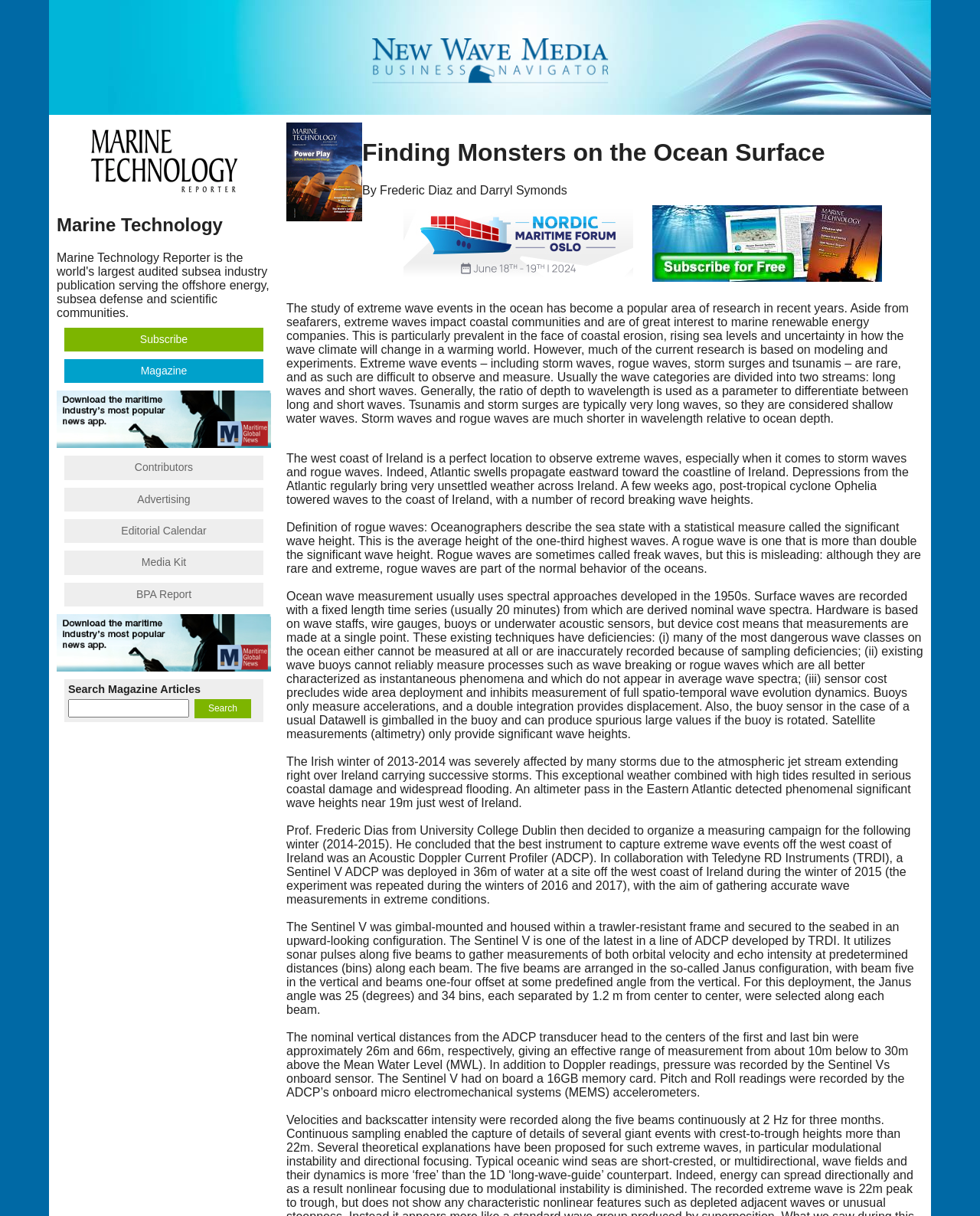Identify the bounding box for the given UI element using the description provided. Coordinates should be in the format (top-left x, top-left y, bottom-right x, bottom-right y) and must be between 0 and 1. Here is the description: parent_node: Marine Technology

[0.058, 0.101, 0.277, 0.164]